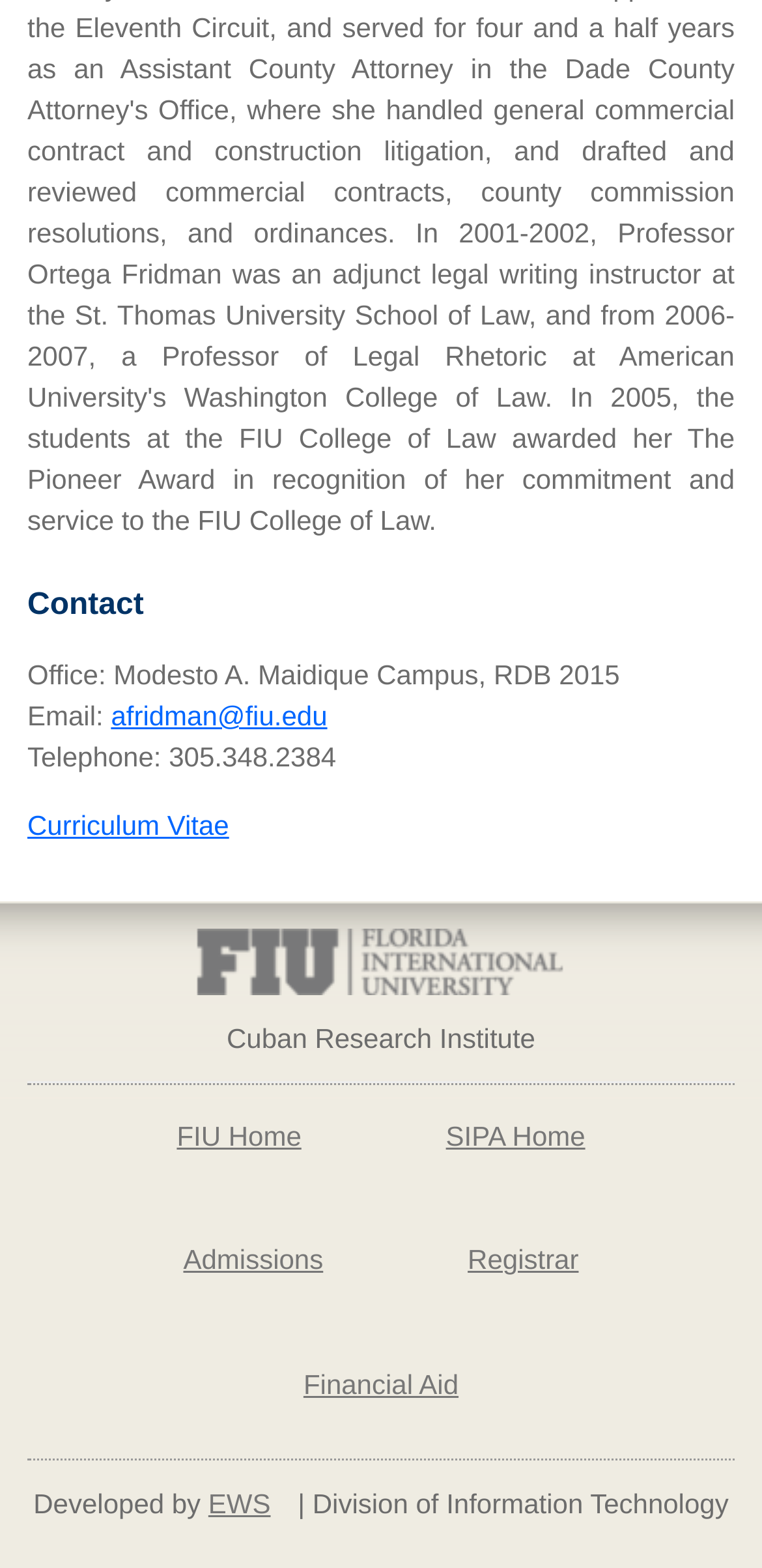What is the email address?
Refer to the screenshot and answer in one word or phrase.

afridman@fiu.edu